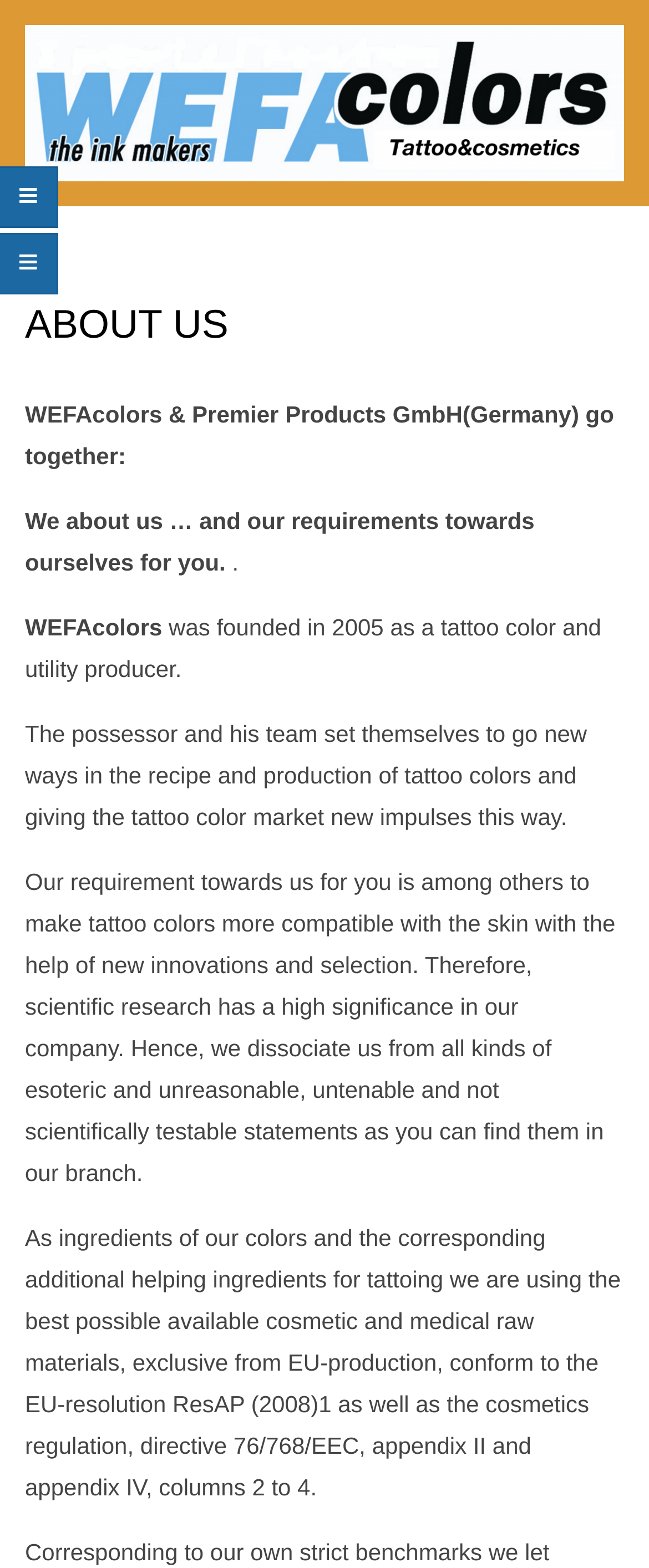Please give a short response to the question using one word or a phrase:
What kind of raw materials are used in the company's products?

Cosmetic and medical raw materials